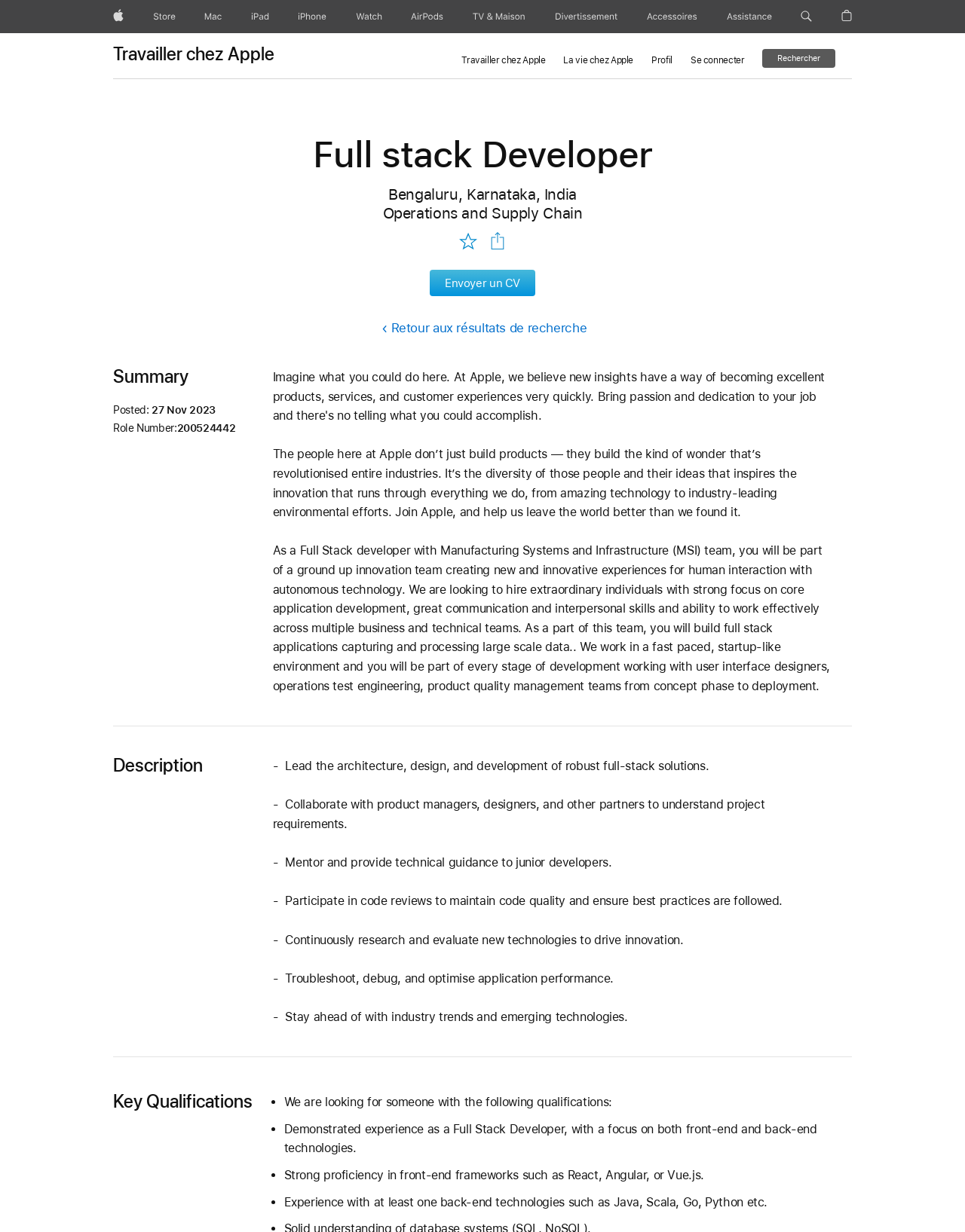Where is the job location?
Could you answer the question with a detailed and thorough explanation?

The job location can be found in the static text elements located below the job title, which specify the location as Bengaluru, Karnataka, India.